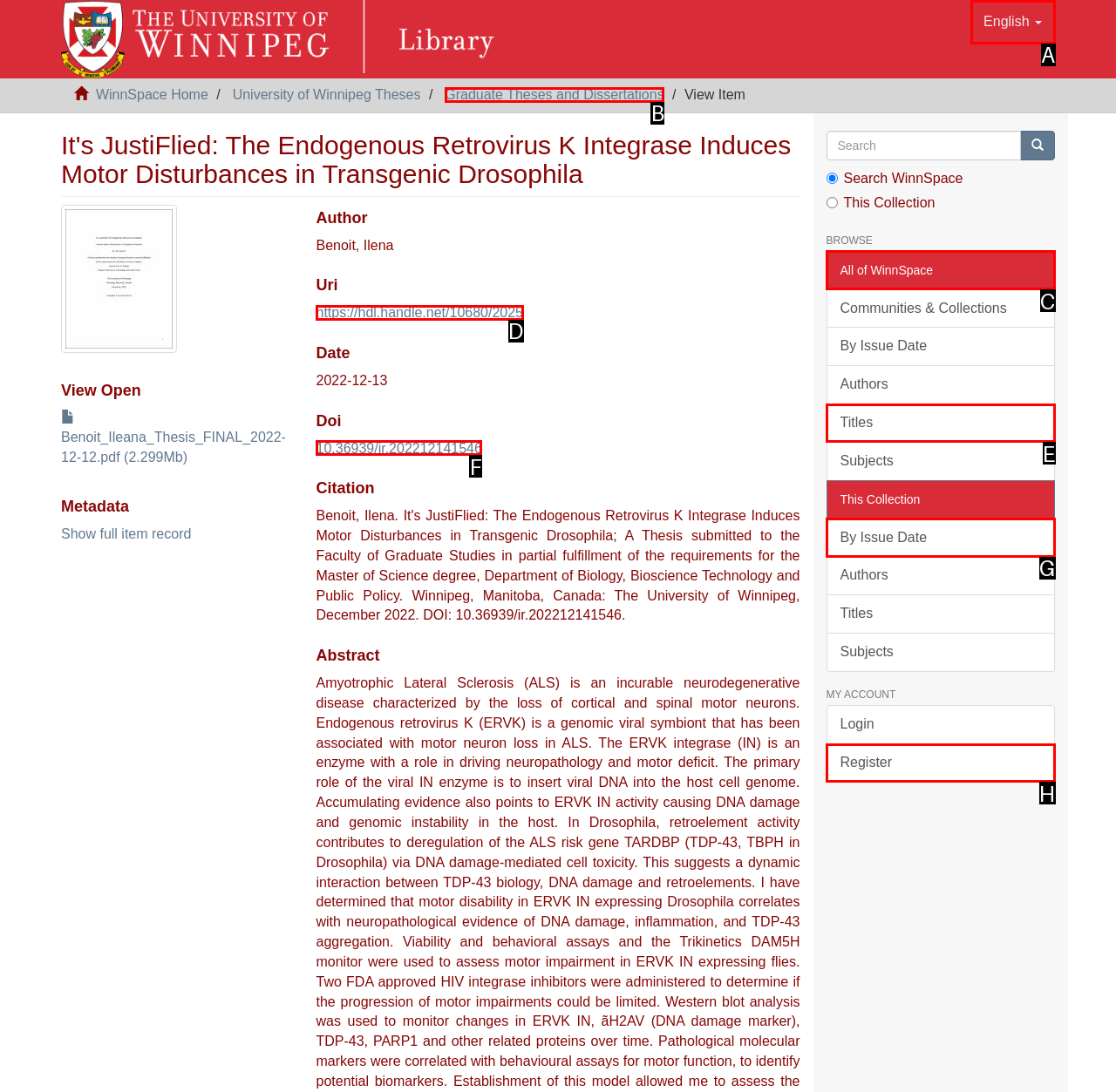Find the option that matches this description: By Issue Date
Provide the corresponding letter directly.

G